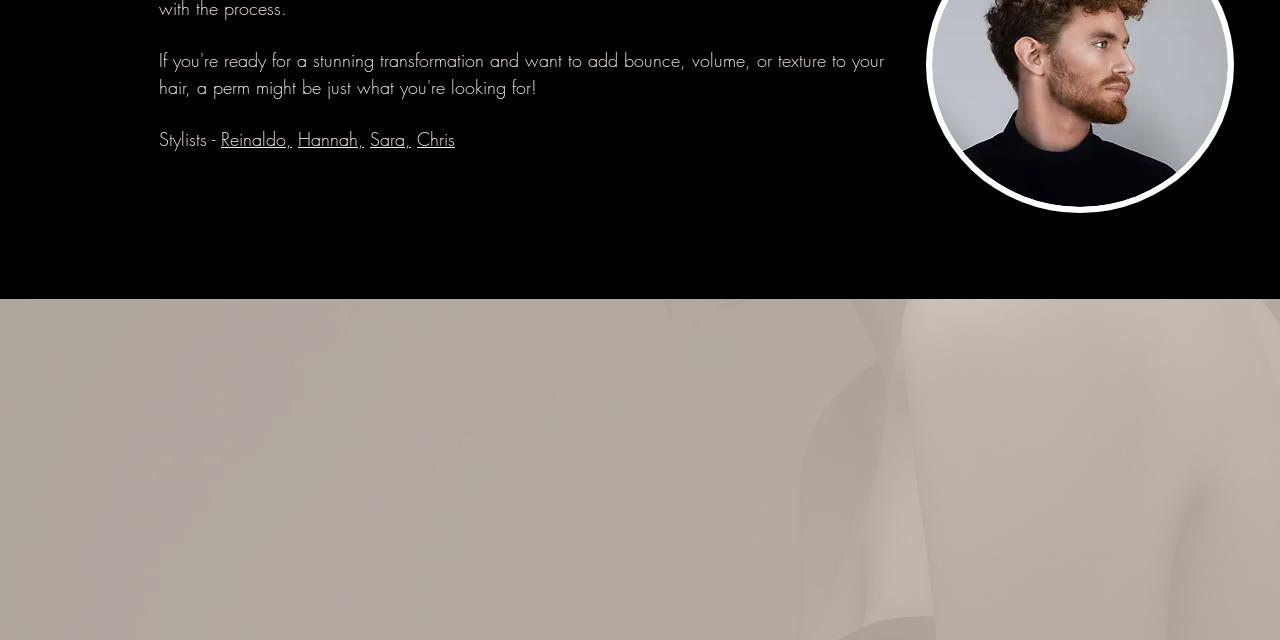Please find the bounding box for the UI element described by: "Hannah,".

[0.233, 0.198, 0.284, 0.236]